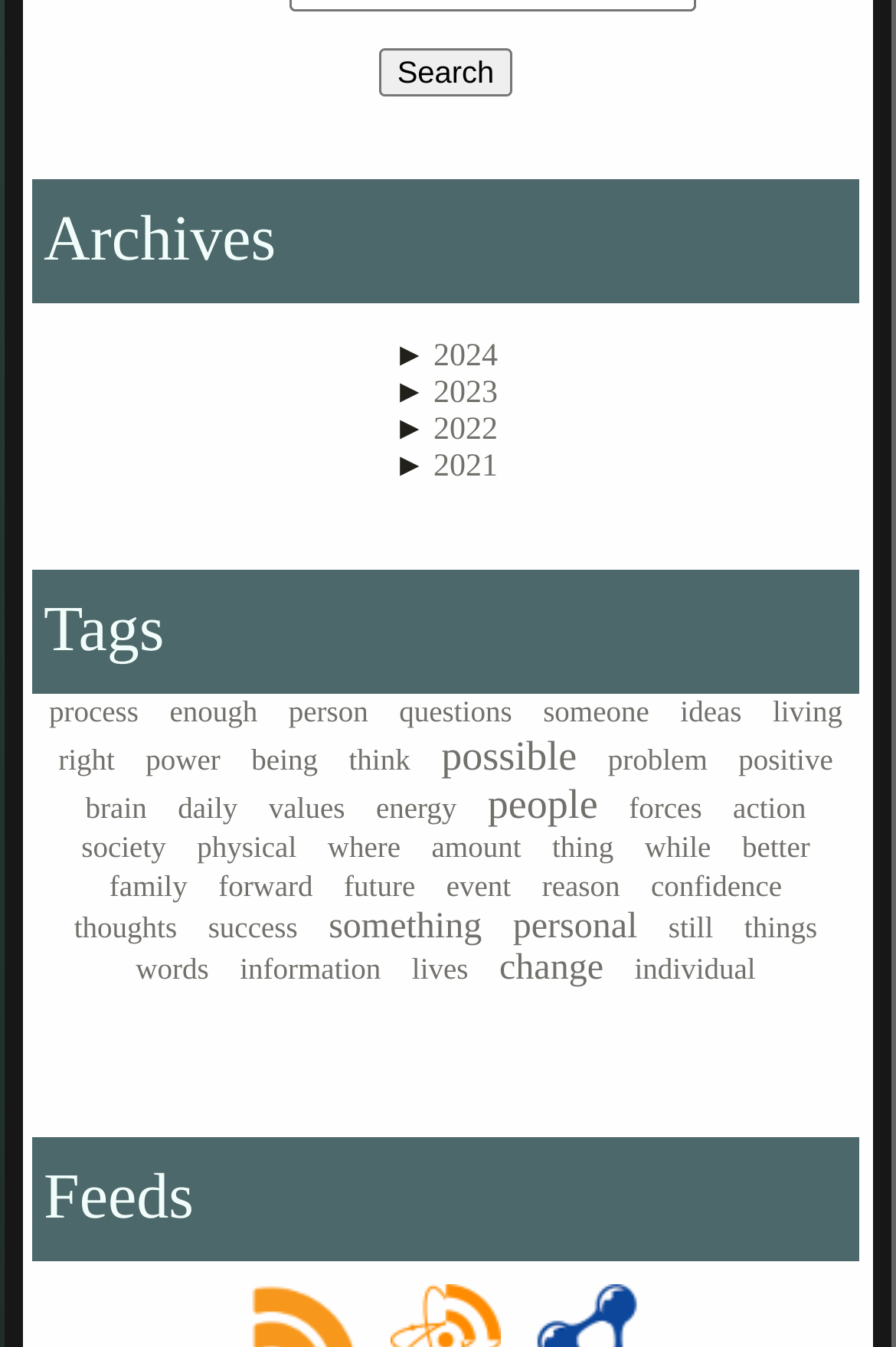What is the link text above 'process'?
Look at the image and answer the question with a single word or phrase.

Tags